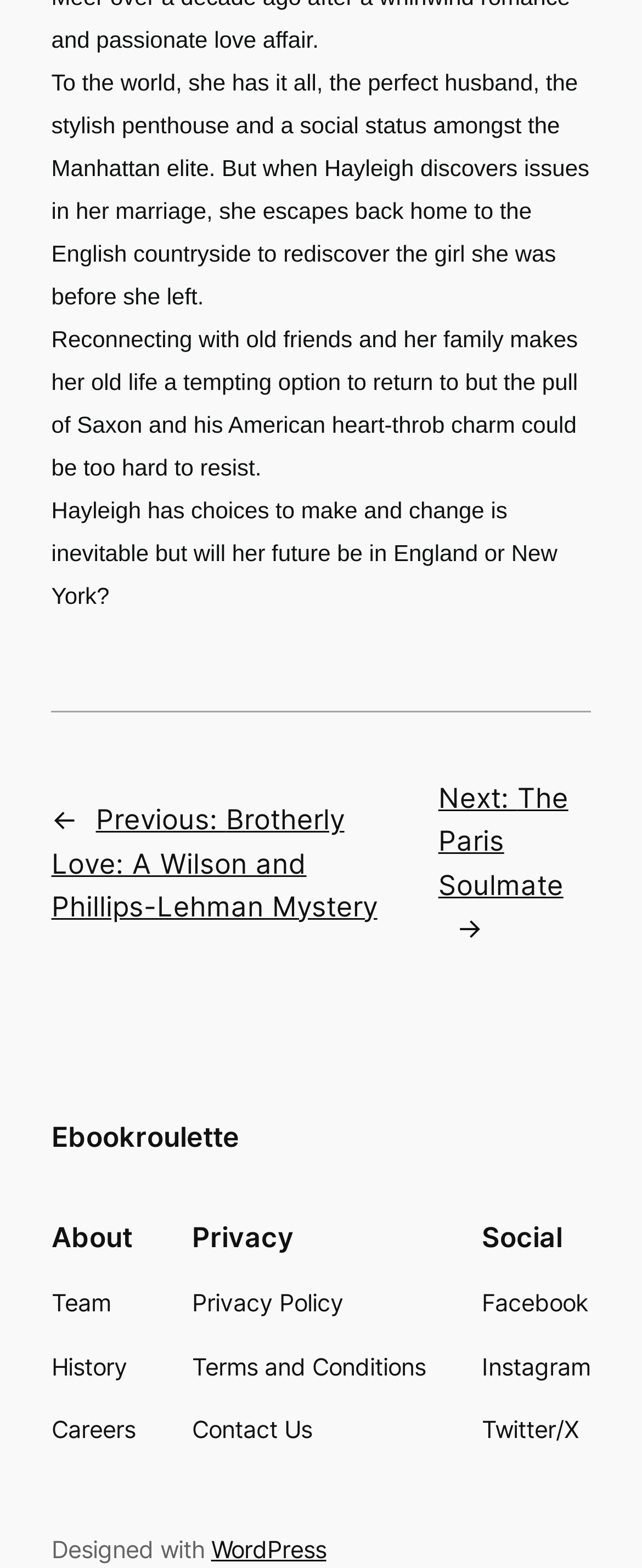Please indicate the bounding box coordinates for the clickable area to complete the following task: "Visit Ebookroulette". The coordinates should be specified as four float numbers between 0 and 1, i.e., [left, top, right, bottom].

[0.08, 0.714, 0.372, 0.735]